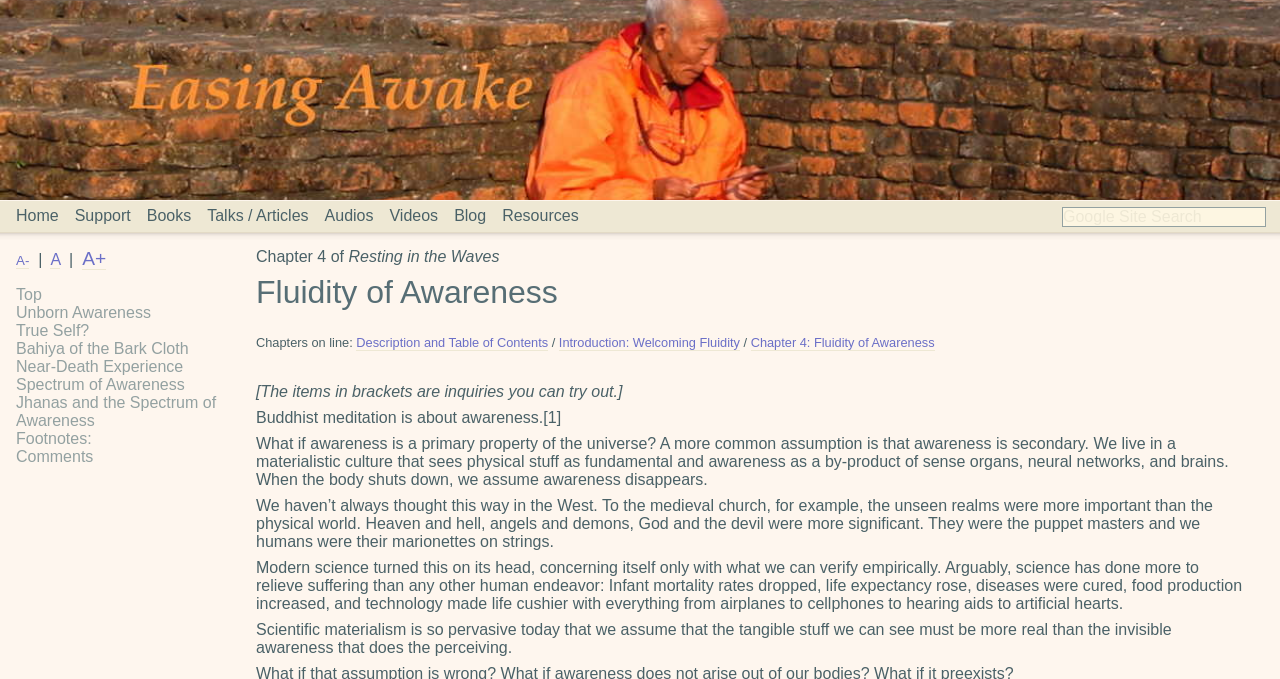Please specify the bounding box coordinates of the element that should be clicked to execute the given instruction: 'go to home page'. Ensure the coordinates are four float numbers between 0 and 1, expressed as [left, top, right, bottom].

[0.012, 0.304, 0.046, 0.331]